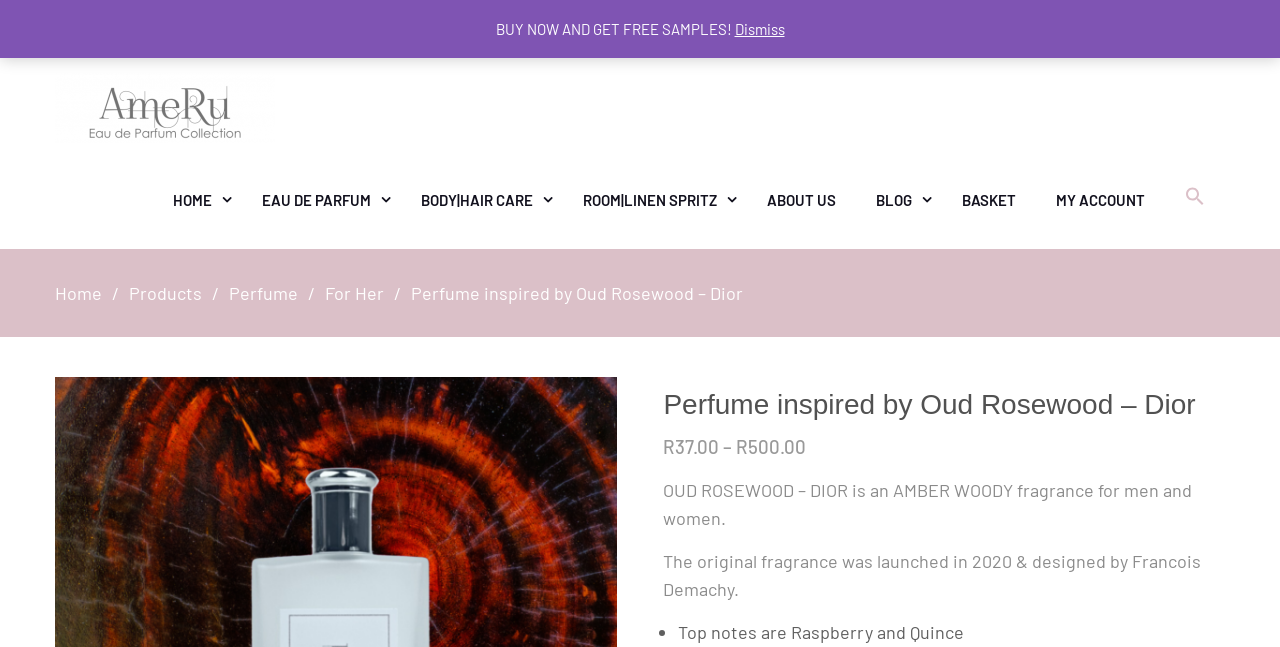Carefully examine the image and provide an in-depth answer to the question: What is the top note of the perfume?

I found the top note of the perfume by looking at the section below the perfume description, where I saw a list marker and a static text element with the top note 'Raspberry and Quince'.